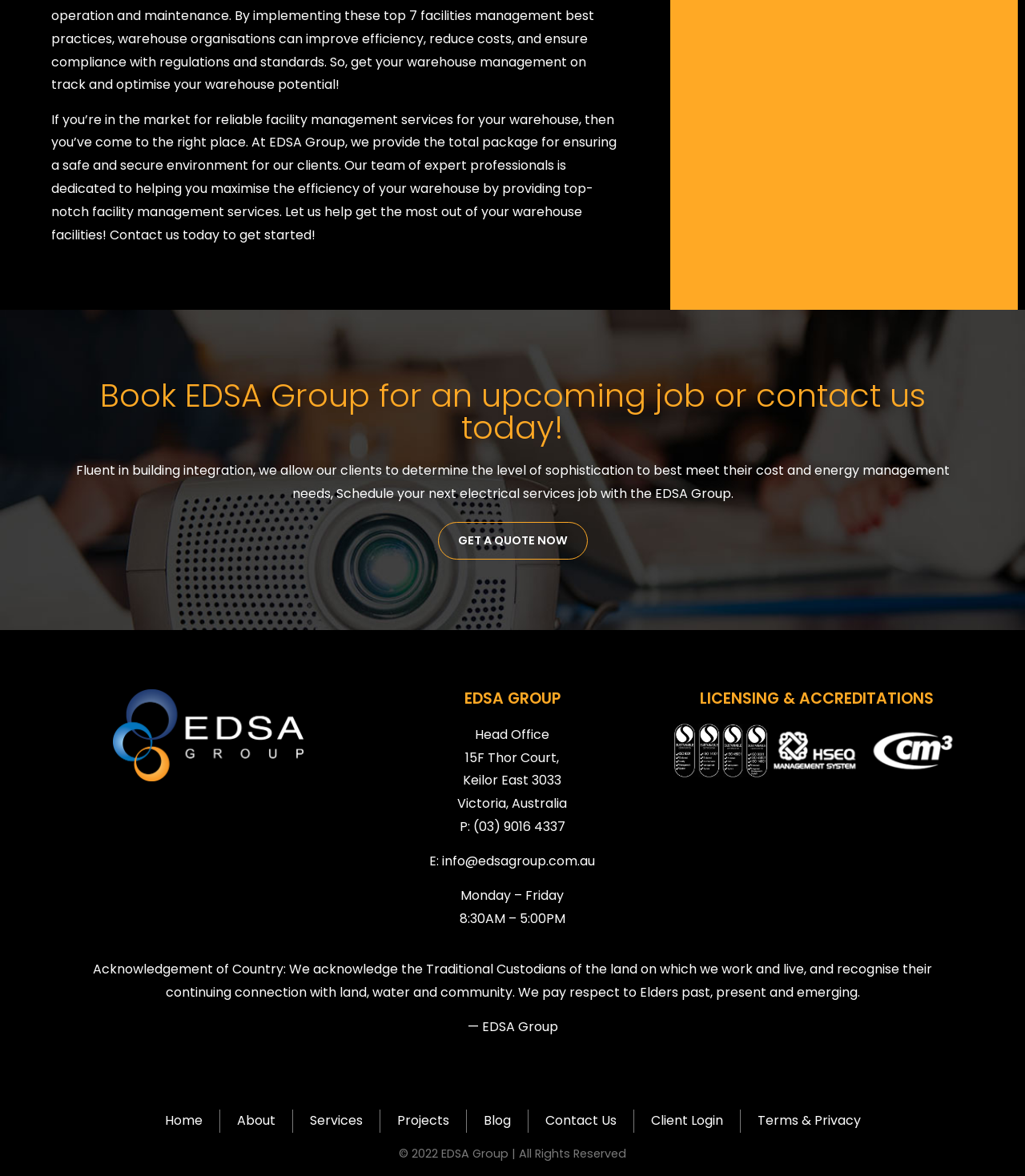Show me the bounding box coordinates of the clickable region to achieve the task as per the instruction: "View licensing and accreditations".

[0.656, 0.586, 0.937, 0.602]